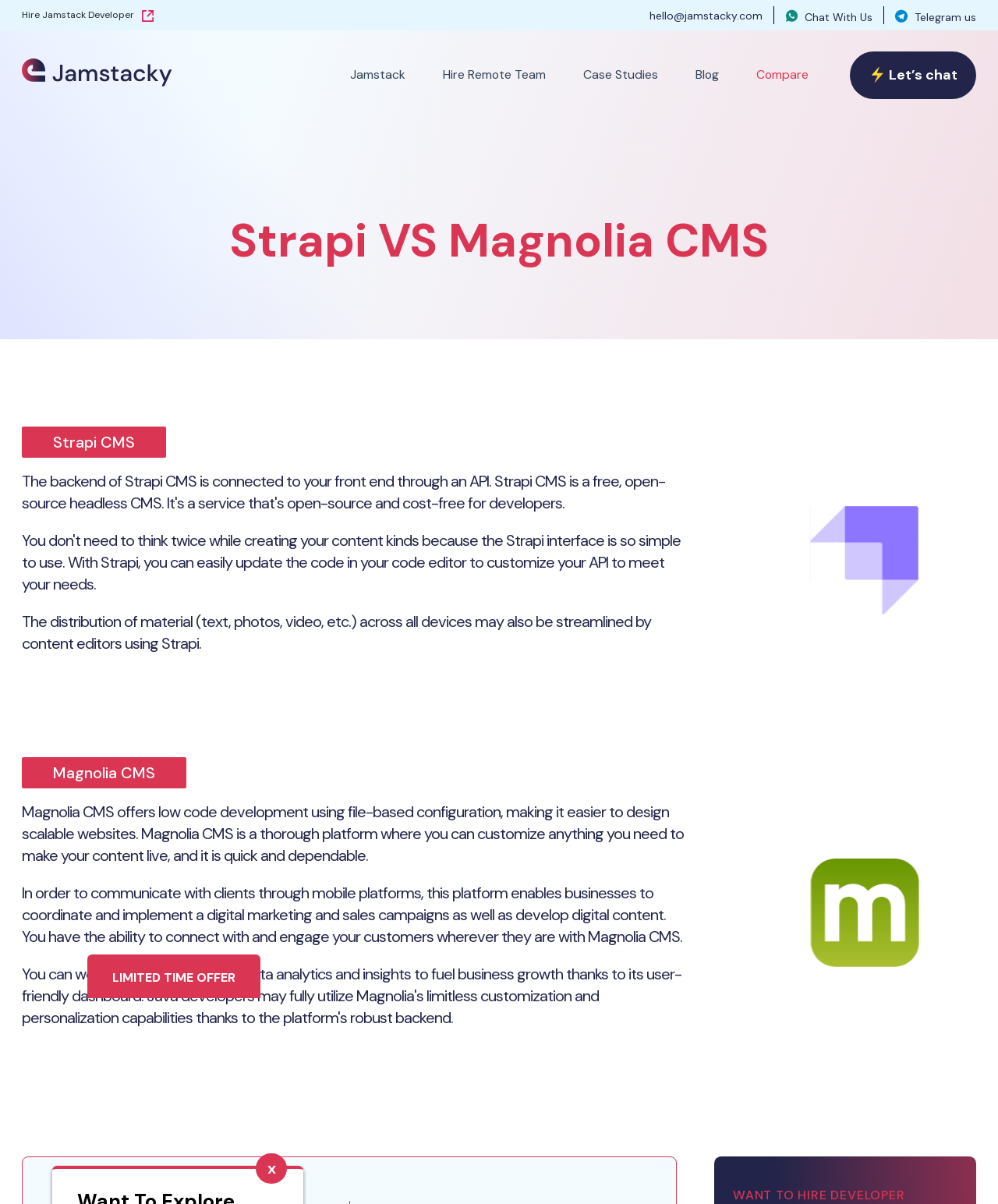Please find the bounding box coordinates of the clickable region needed to complete the following instruction: "Visit the 'Case Studies' page". The bounding box coordinates must consist of four float numbers between 0 and 1, i.e., [left, top, right, bottom].

[0.584, 0.057, 0.659, 0.067]